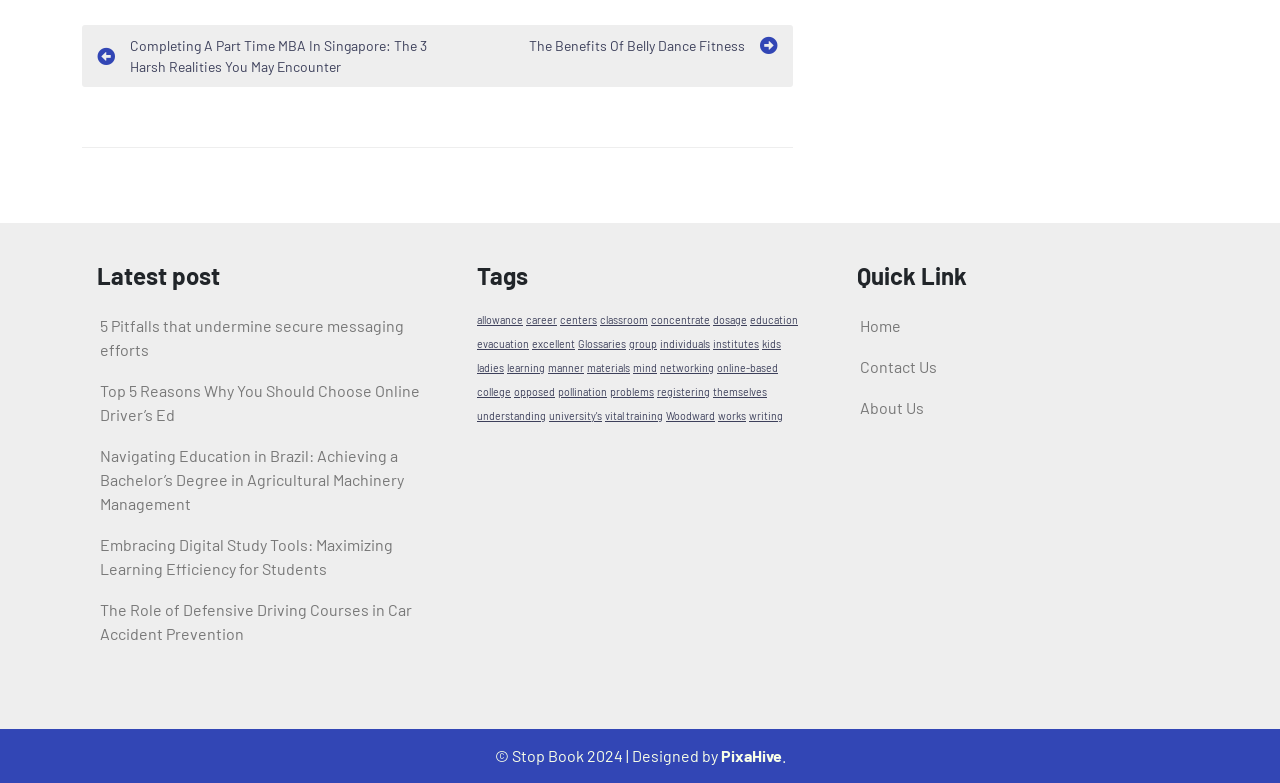Please mark the clickable region by giving the bounding box coordinates needed to complete this instruction: "Navigate to the 'Home' page".

[0.672, 0.403, 0.704, 0.428]